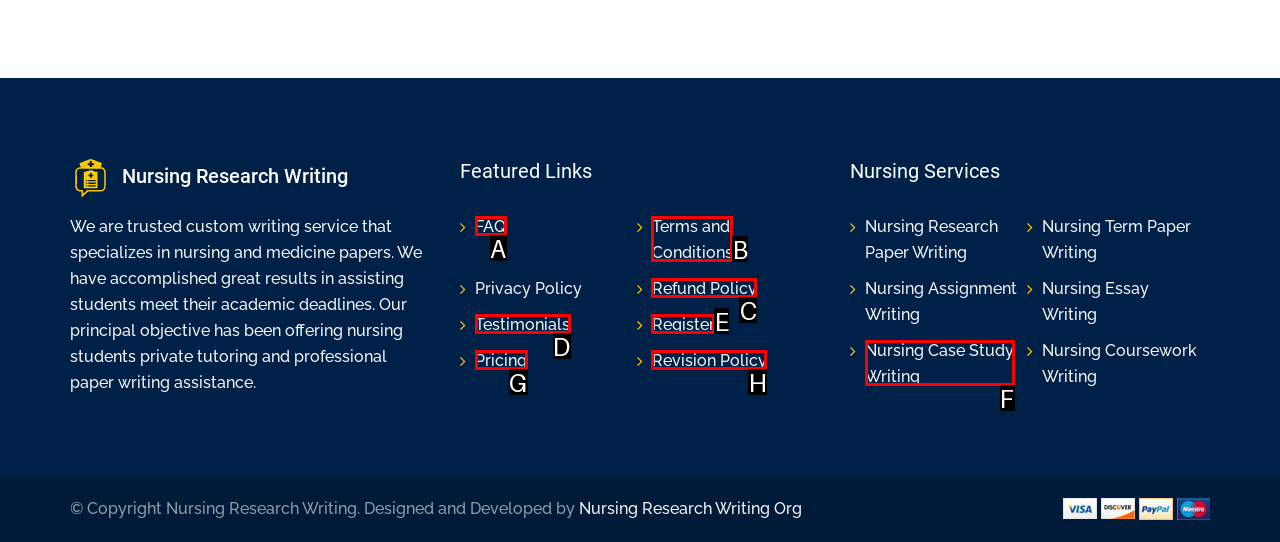Identify which HTML element matches the description: Revision Policy. Answer with the correct option's letter.

H